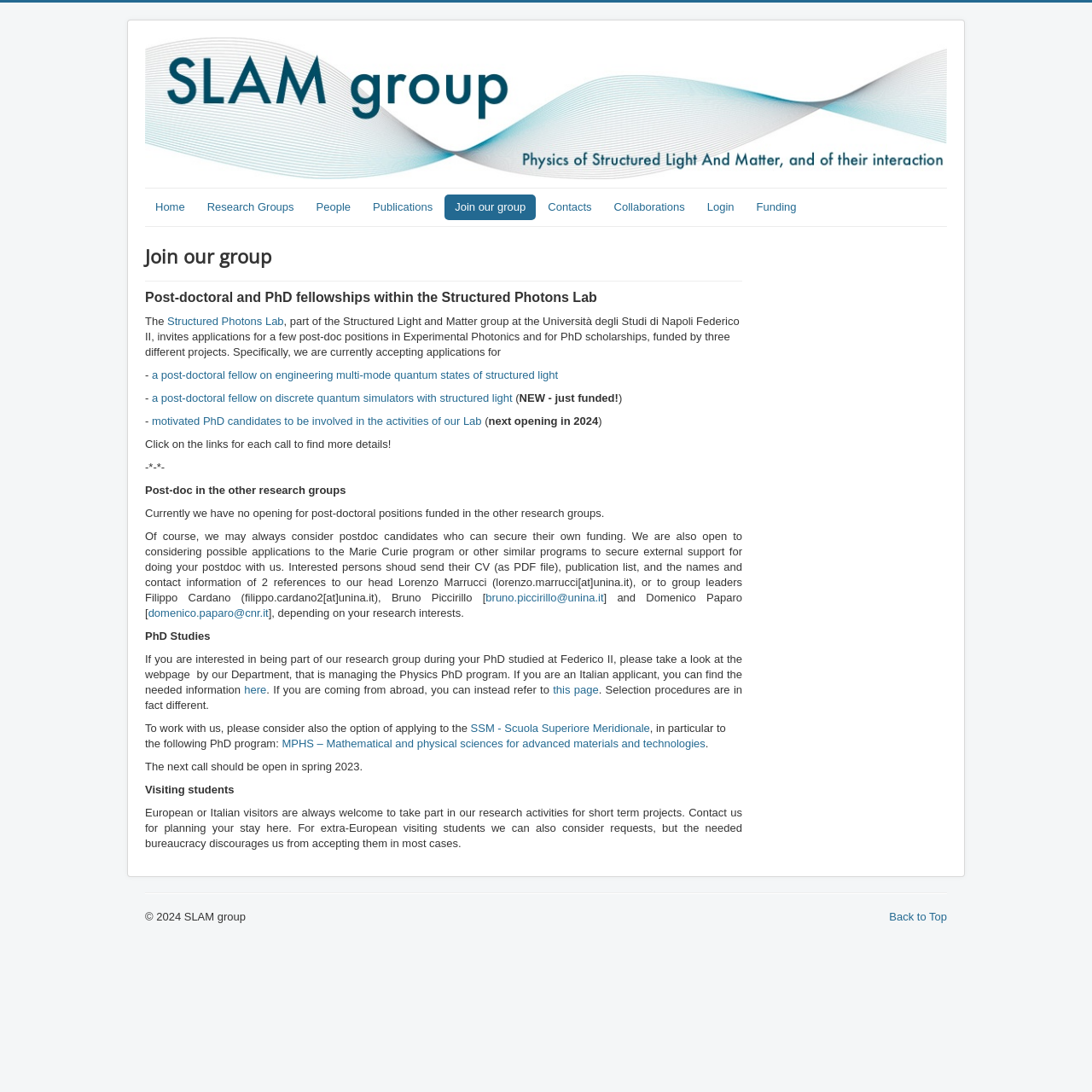Using the description: "Login", identify the bounding box of the corresponding UI element in the screenshot.

[0.638, 0.178, 0.682, 0.201]